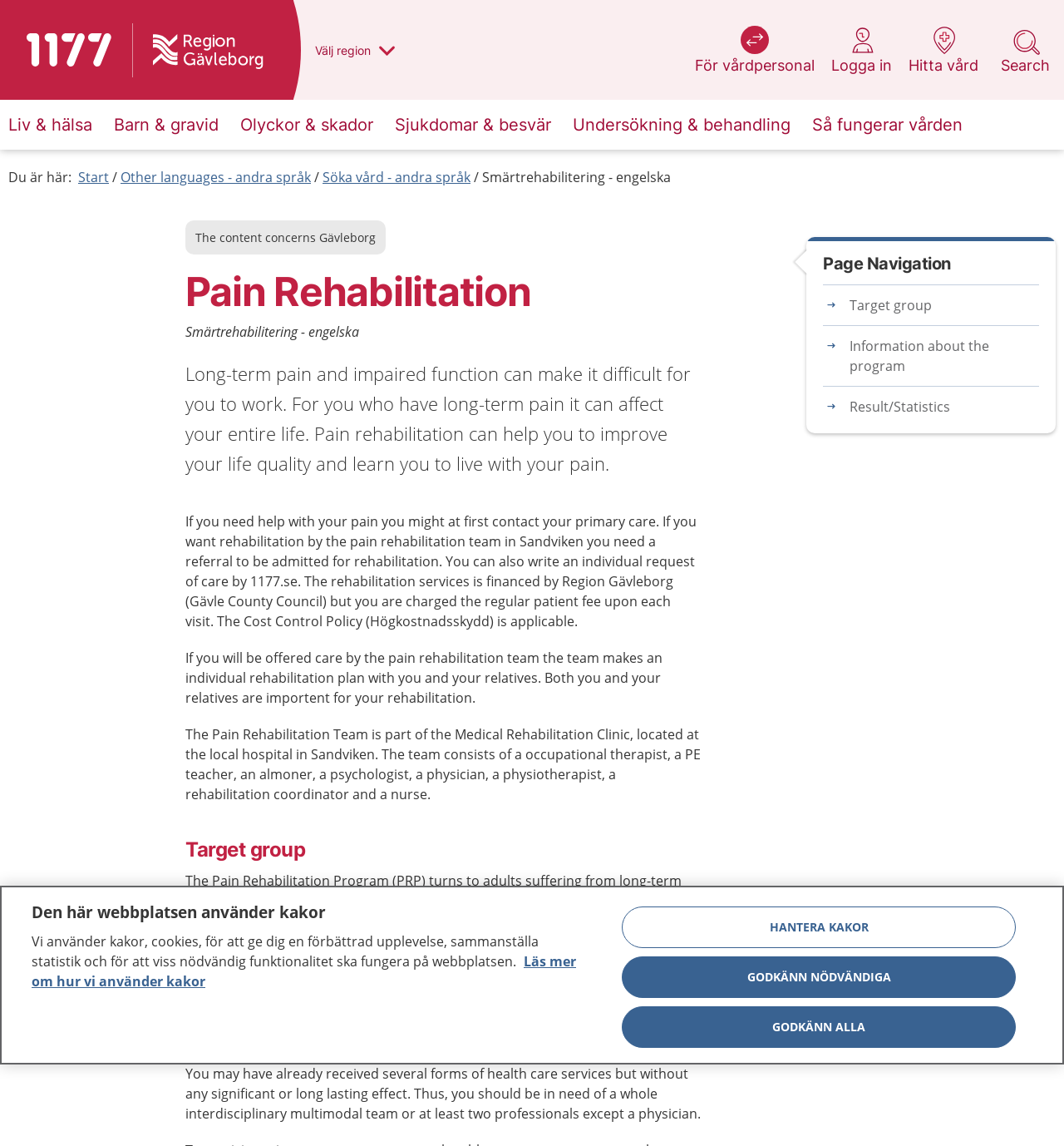Identify the bounding box coordinates for the element you need to click to achieve the following task: "View February 2018". Provide the bounding box coordinates as four float numbers between 0 and 1, in the form [left, top, right, bottom].

None